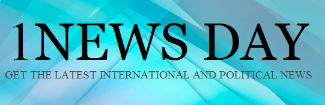What type of patterns are layered on the background?
Please utilize the information in the image to give a detailed response to the question.

The caption describes the background as having 'soft, layered geometric patterns', implying that the patterns are geometric in nature and are layered on top of each other to create a visually appealing design.